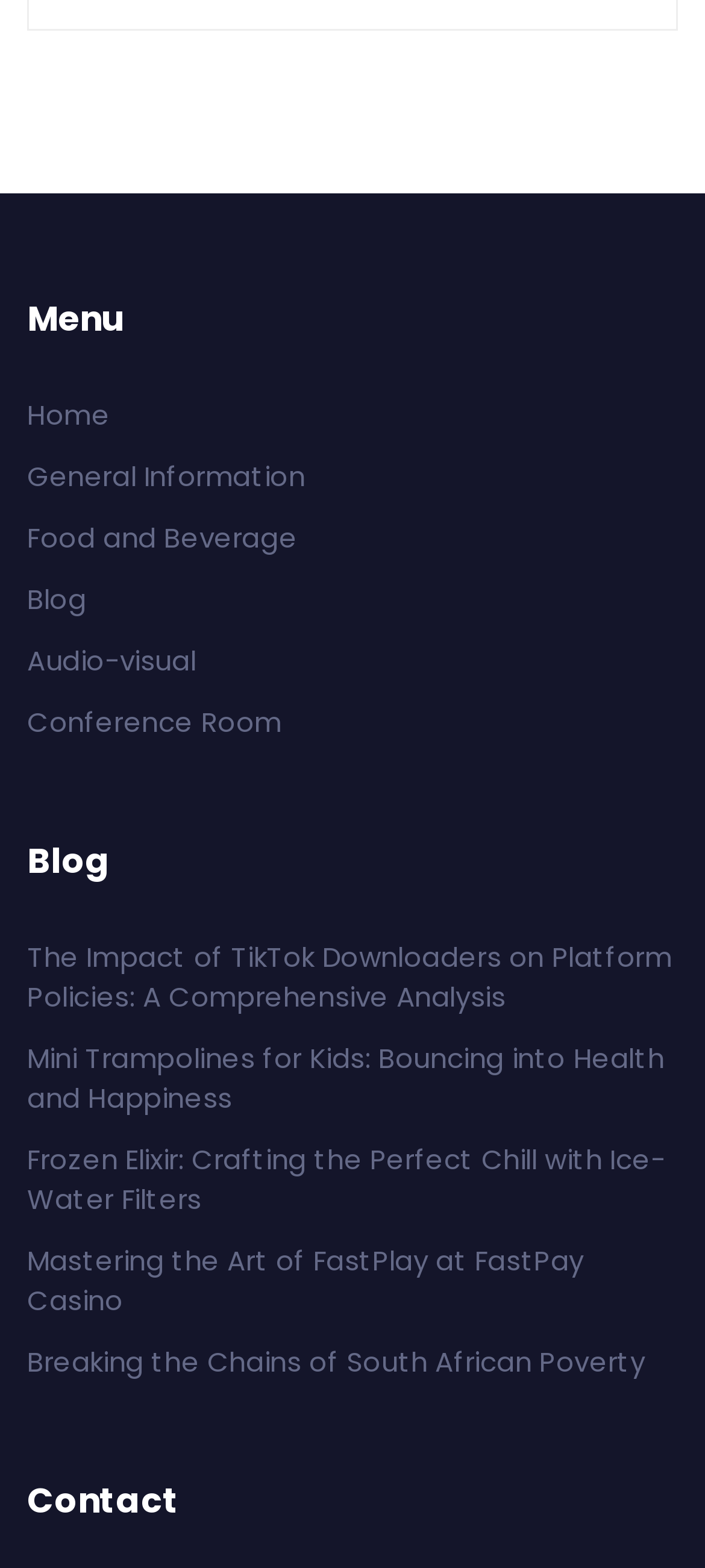Please provide a one-word or short phrase answer to the question:
What is the title of the second blog post?

Mini Trampolines for Kids